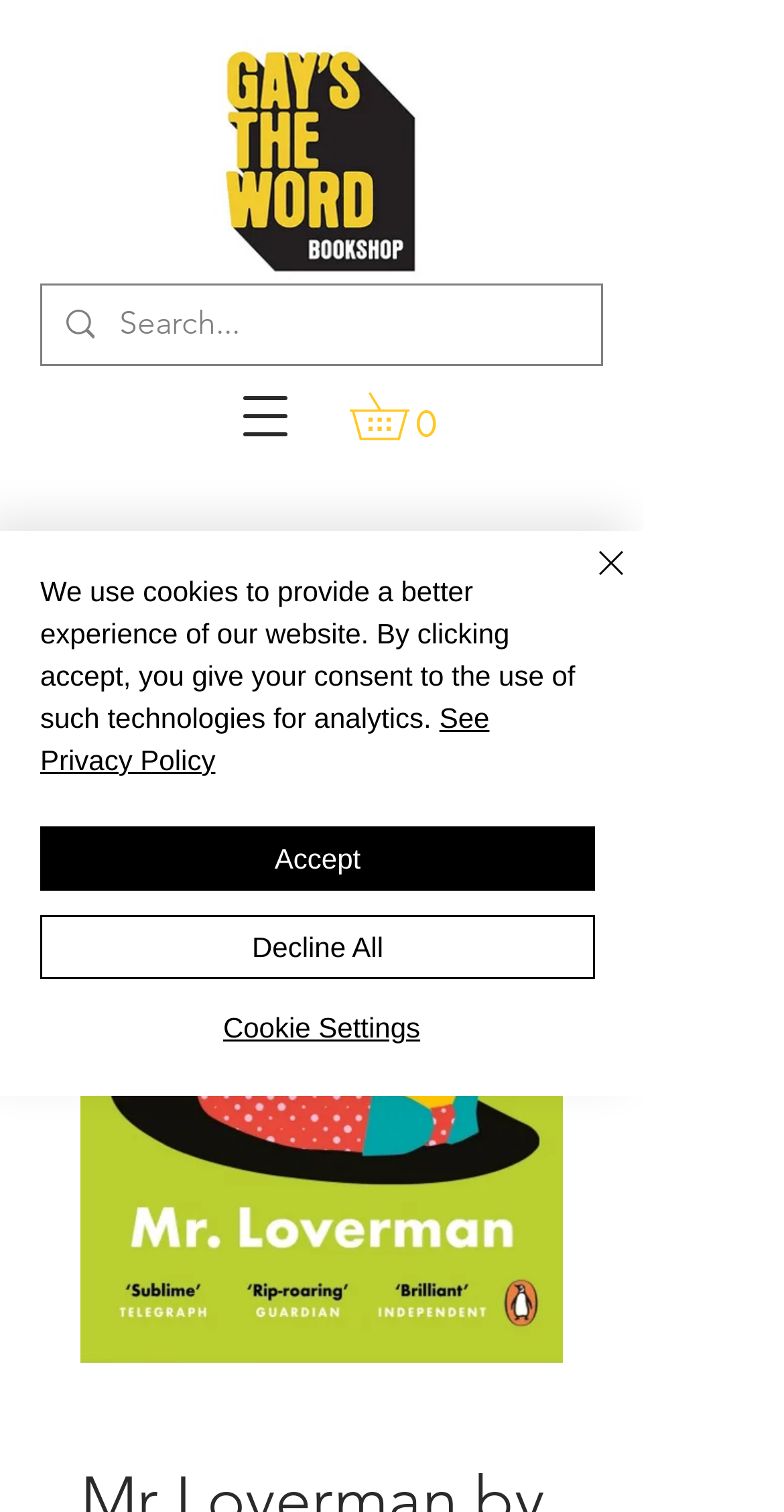Can you give a detailed response to the following question using the information from the image? How many items are in the cart?

I found the answer by looking at the link element with the text 'Cart with 0 items' which is located at the top right corner of the webpage, indicating the number of items in the cart.